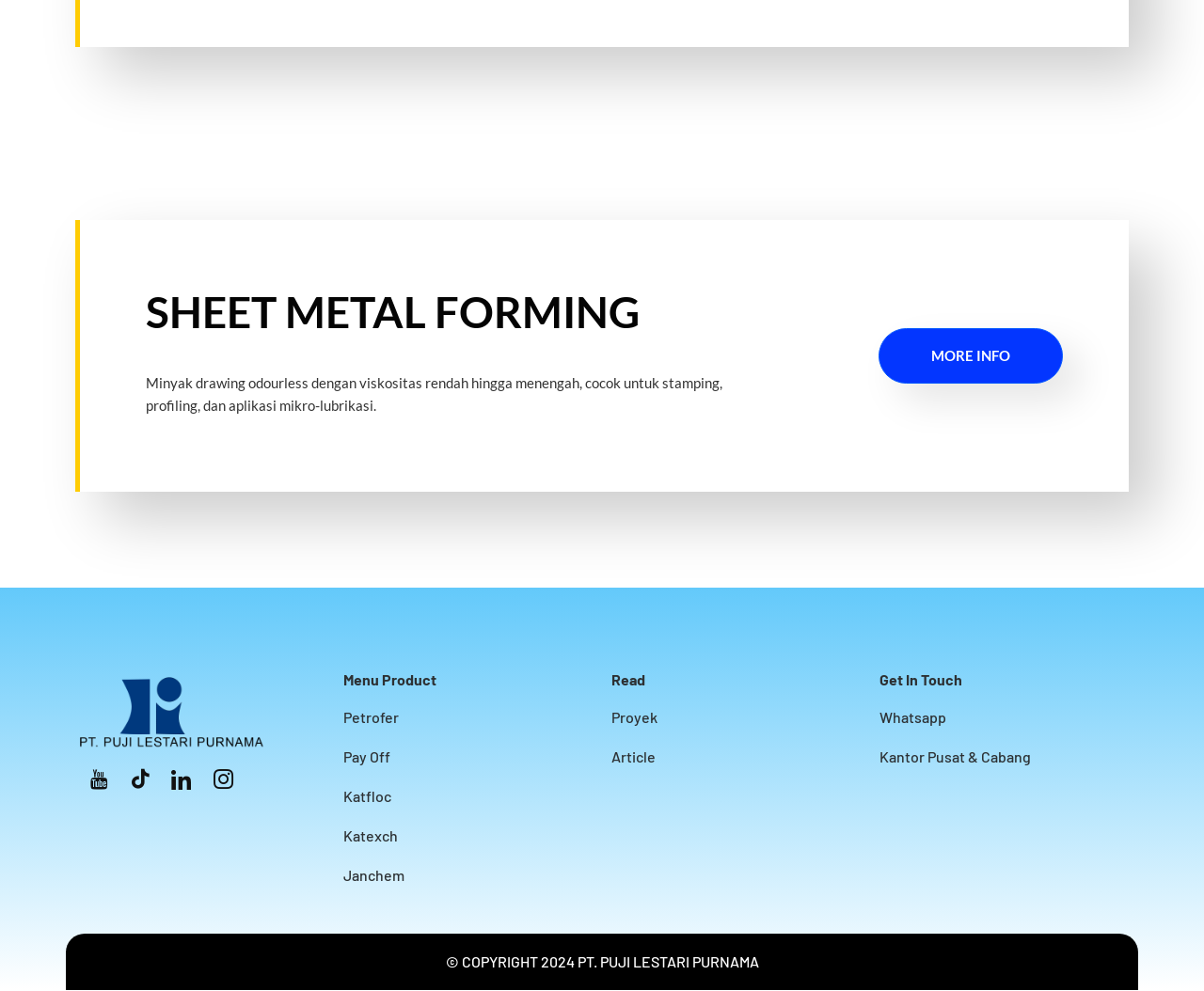How many 'Read' links are there?
Based on the image, answer the question with as much detail as possible.

There are two links under the 'Read' heading, which are 'Proyek' and 'Article'. These links have bounding boxes of [0.508, 0.712, 0.715, 0.735] and [0.508, 0.752, 0.715, 0.775] respectively.